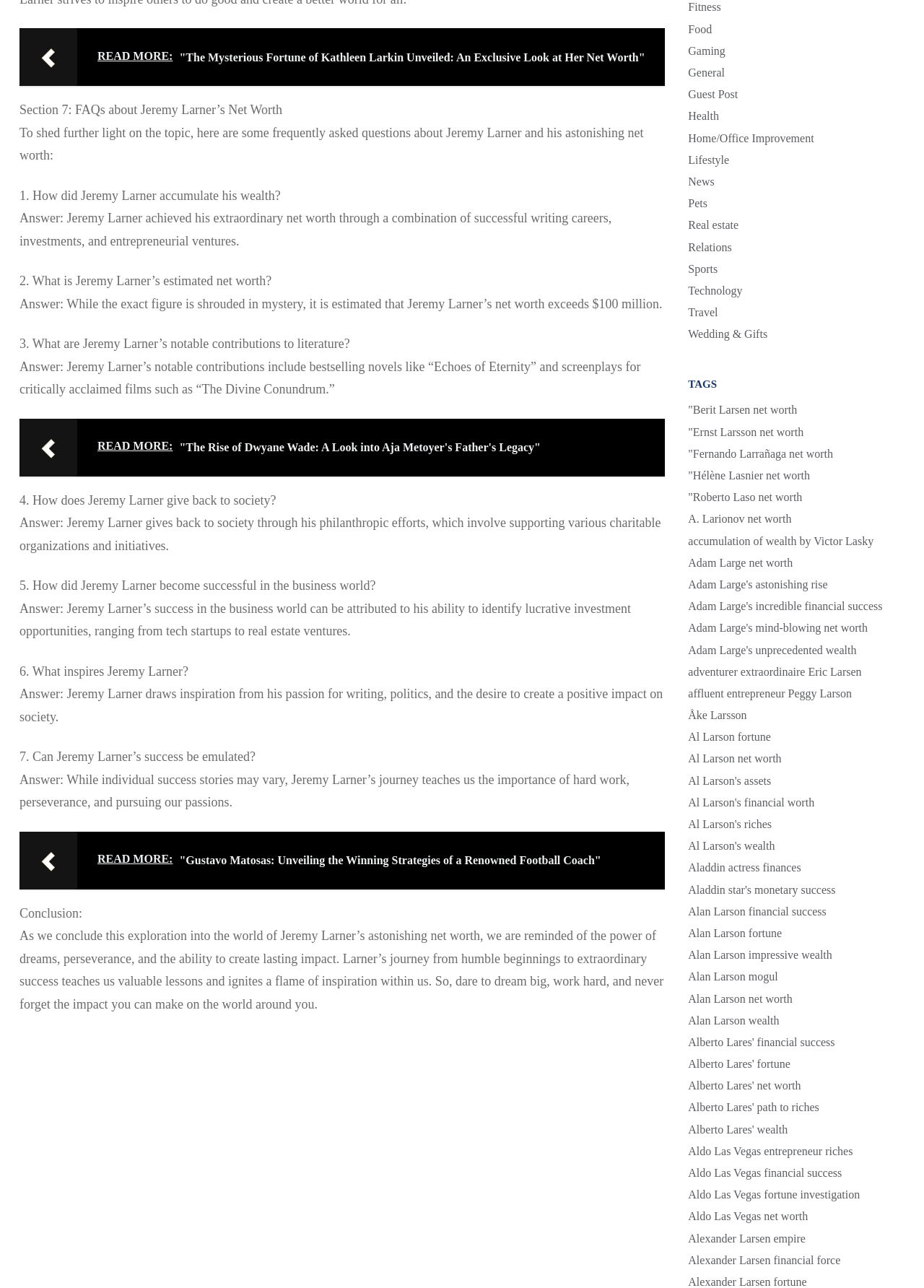How many FAQs are listed about Jeremy Larner?
Answer the question using a single word or phrase, according to the image.

7